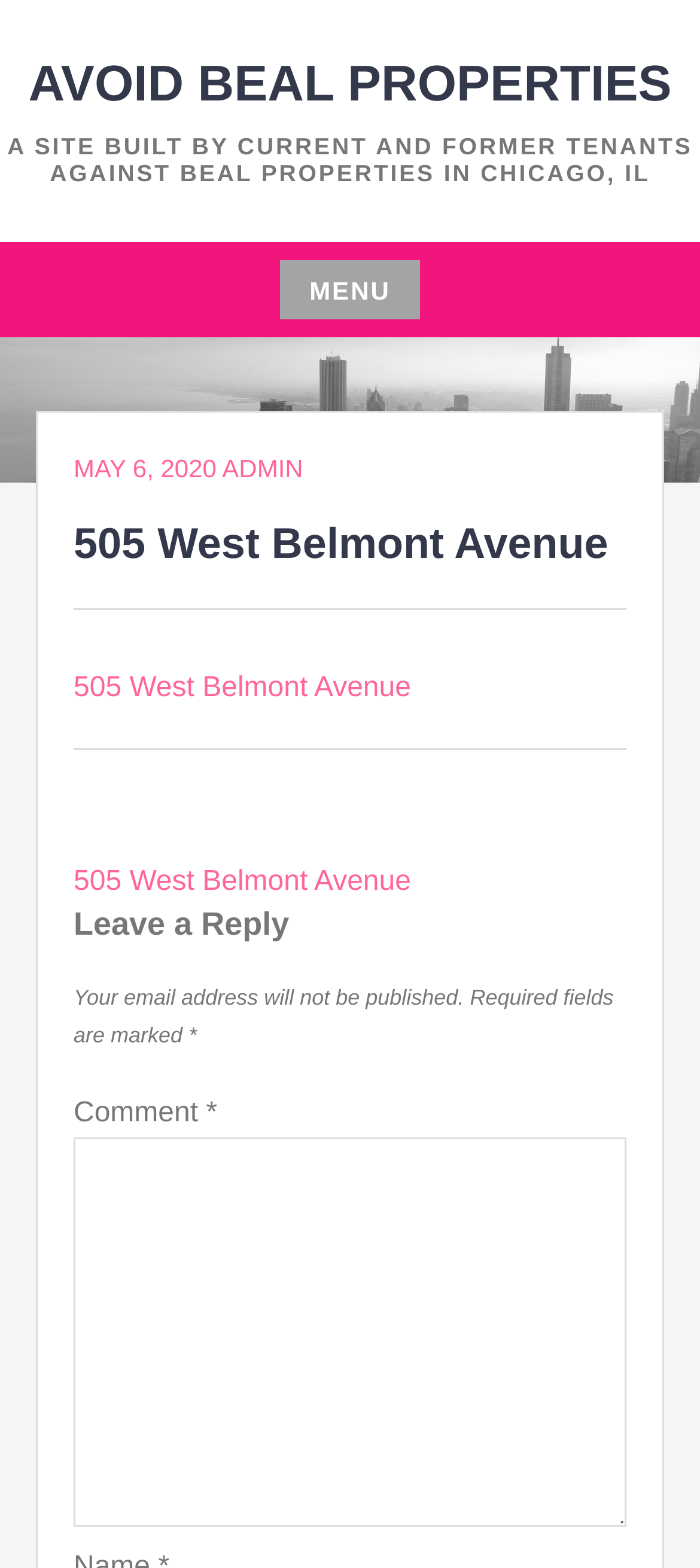Identify and extract the main heading of the webpage.

505 West Belmont Avenue